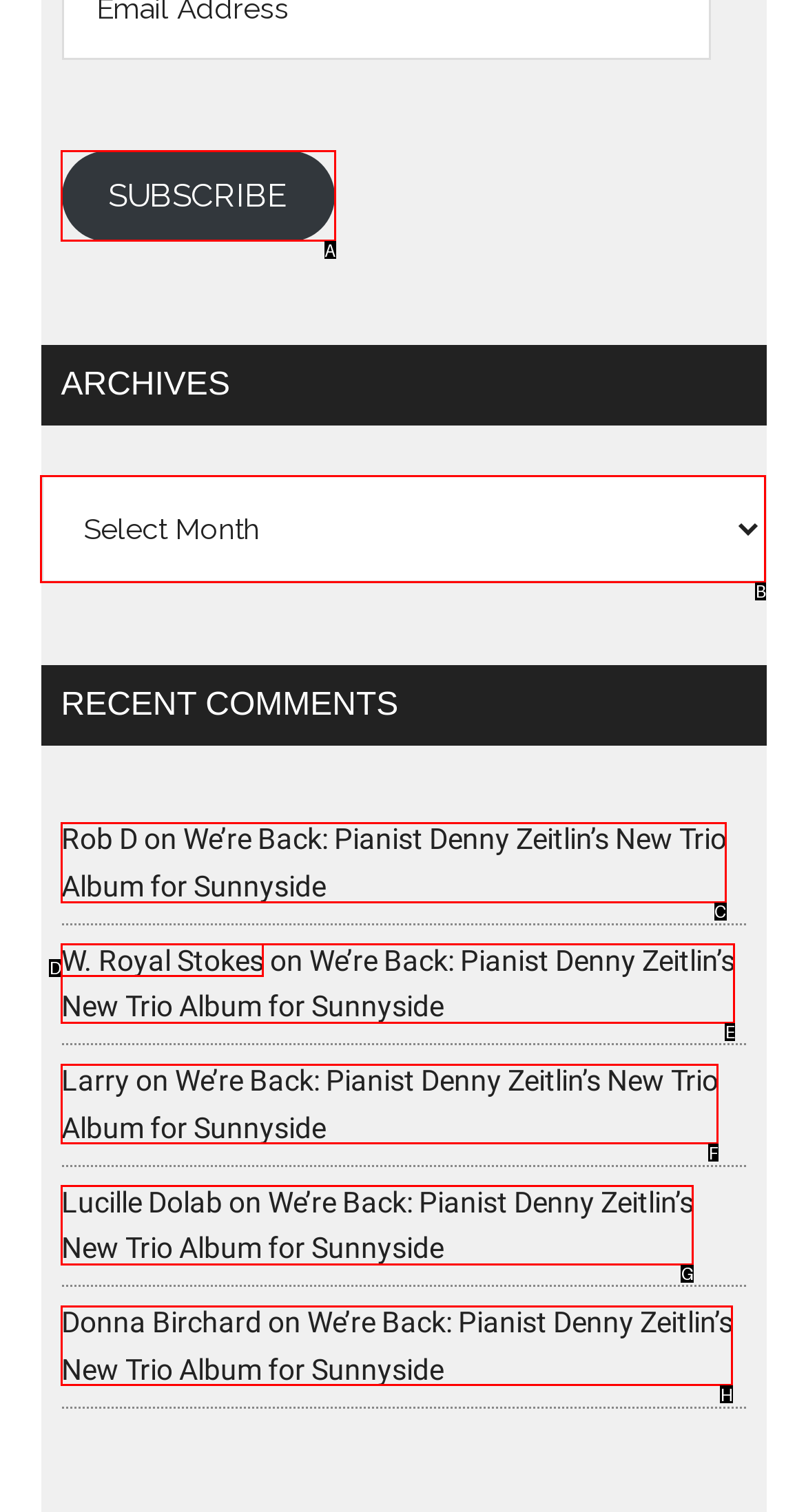Indicate the letter of the UI element that should be clicked to accomplish the task: Read the article 'We’re Back: Pianist Denny Zeitlin’s New Trio Album for Sunnyside'. Answer with the letter only.

C